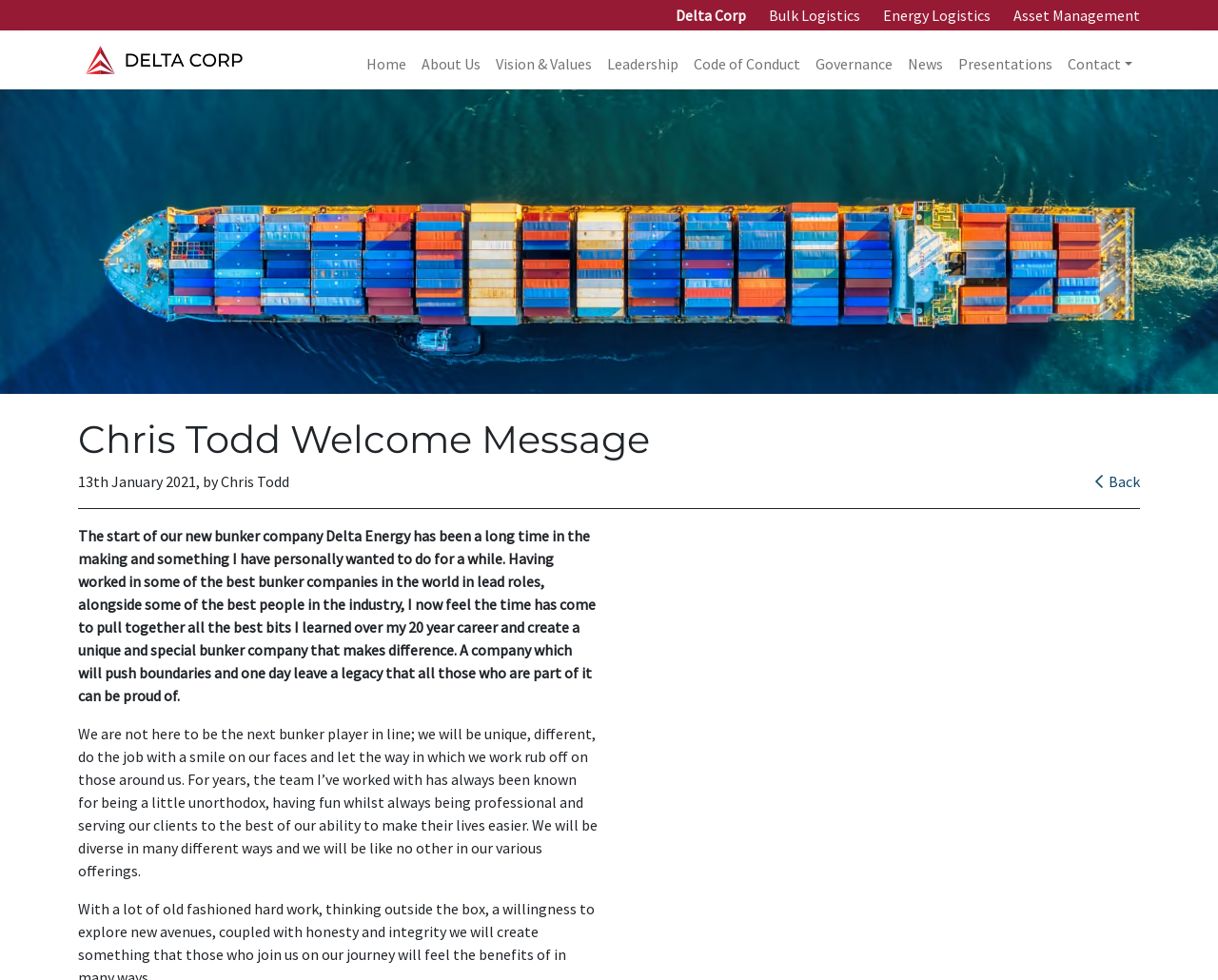Please identify the coordinates of the bounding box that should be clicked to fulfill this instruction: "Click on Delta Corp link".

[0.555, 0.004, 0.612, 0.027]